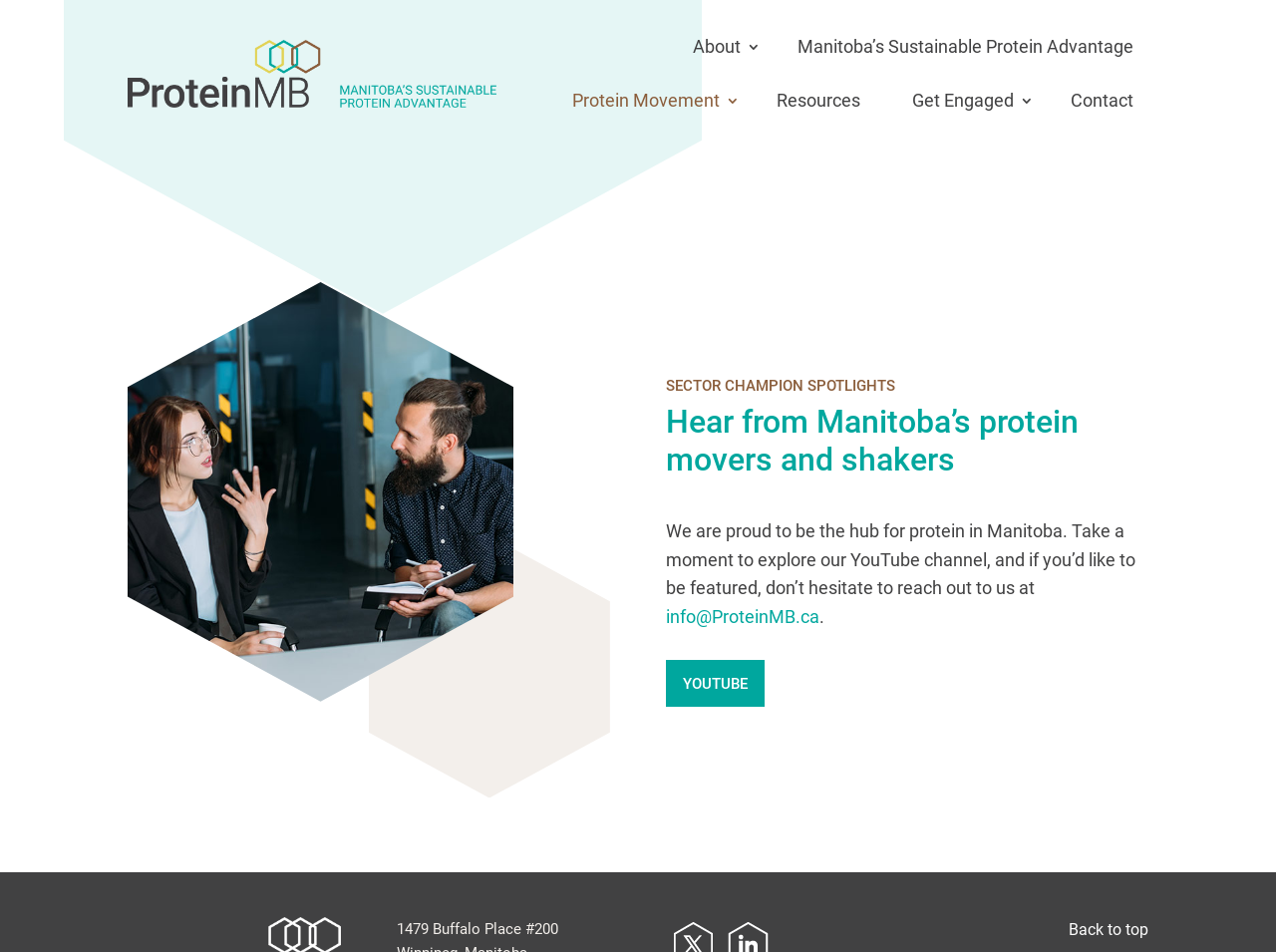What is the address of the office?
Use the information from the screenshot to give a comprehensive response to the question.

The address is located at the bottom of the webpage, and it is written in a static text element.